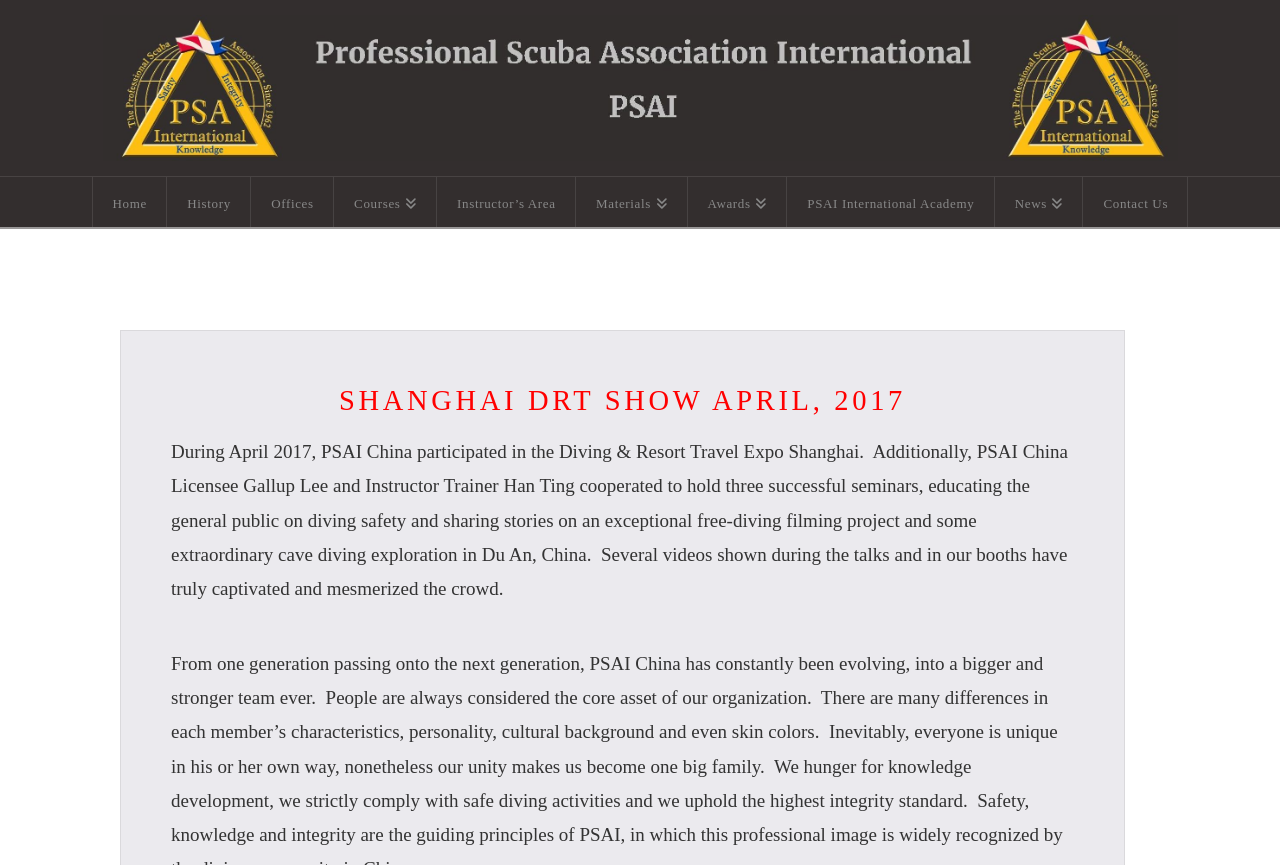What was shown during the talks?
Please provide a single word or phrase based on the screenshot.

Videos